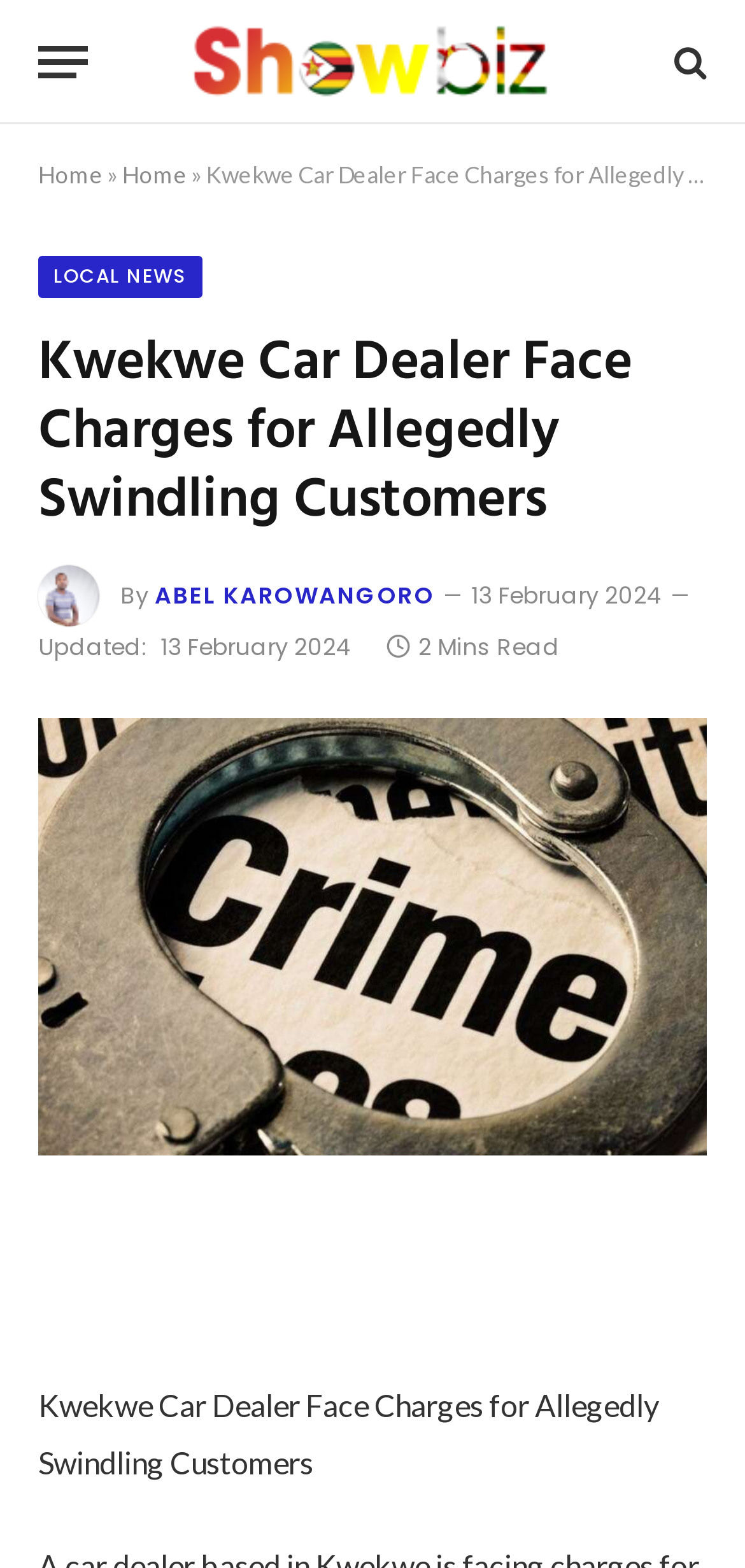Provide the bounding box coordinates for the UI element that is described as: "title="Search"".

[0.895, 0.012, 0.949, 0.067]